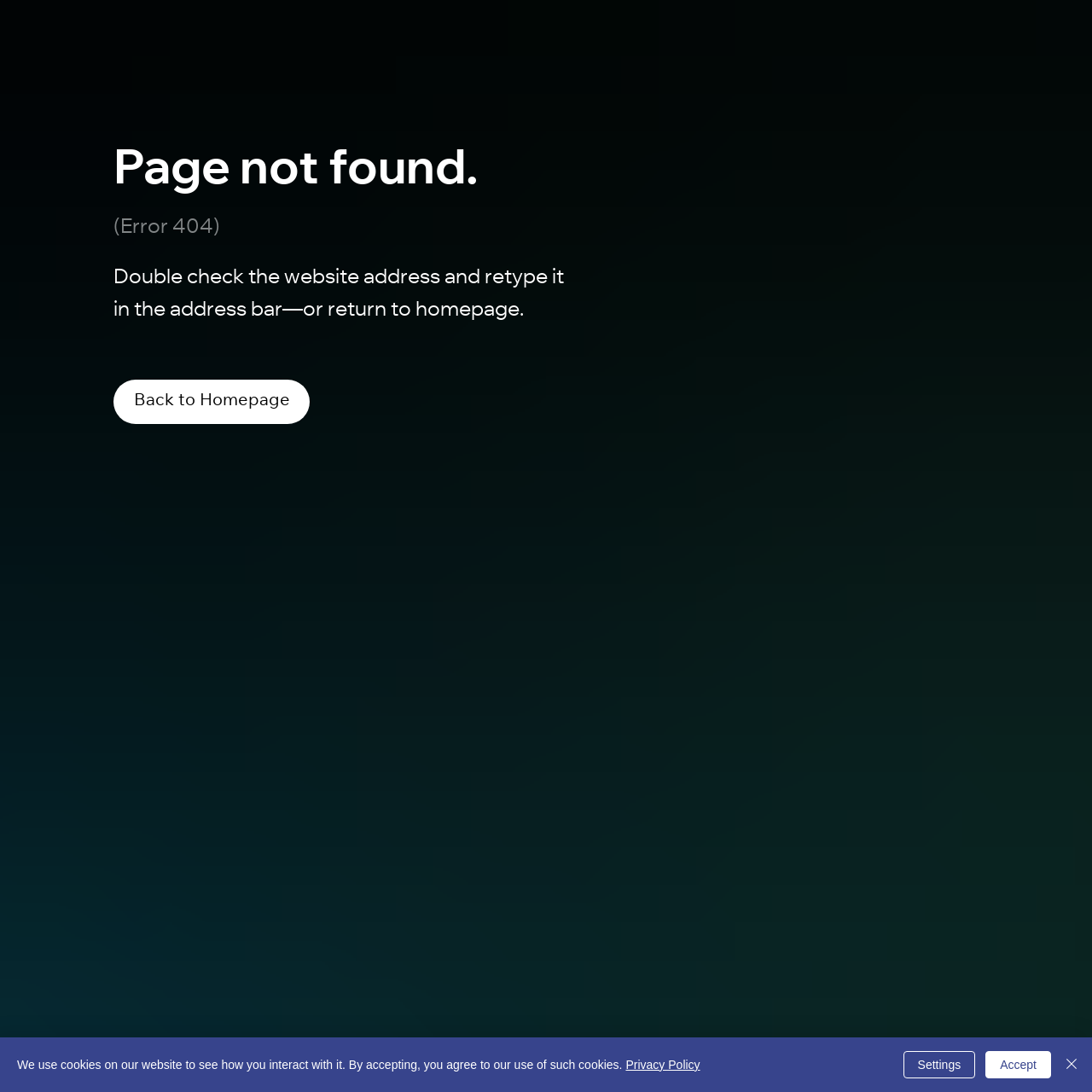Describe the entire webpage, focusing on both content and design.

The webpage is a 404 error page with a heading "Page not found." located near the top of the page. Below the heading, there is a brief error message "(Error 404)" followed by a paragraph of text that provides guidance on how to proceed, suggesting to double-check the website address and retype it in the address bar or return to the homepage.

A link "Back to Homepage" is positioned below the guidance text, allowing users to easily navigate back to the homepage. At the very bottom of the page, there is a cookie policy alert that spans the full width of the page. The alert contains a brief message about the website's use of cookies and provides a link to the "Privacy Policy" page.

To the right of the policy message, there are three buttons: "Accept", "Settings", and "Close". The "Close" button has an accompanying "Close" icon. The cookie policy alert and its associated buttons are situated at the very bottom of the page, near the bottom right corner.